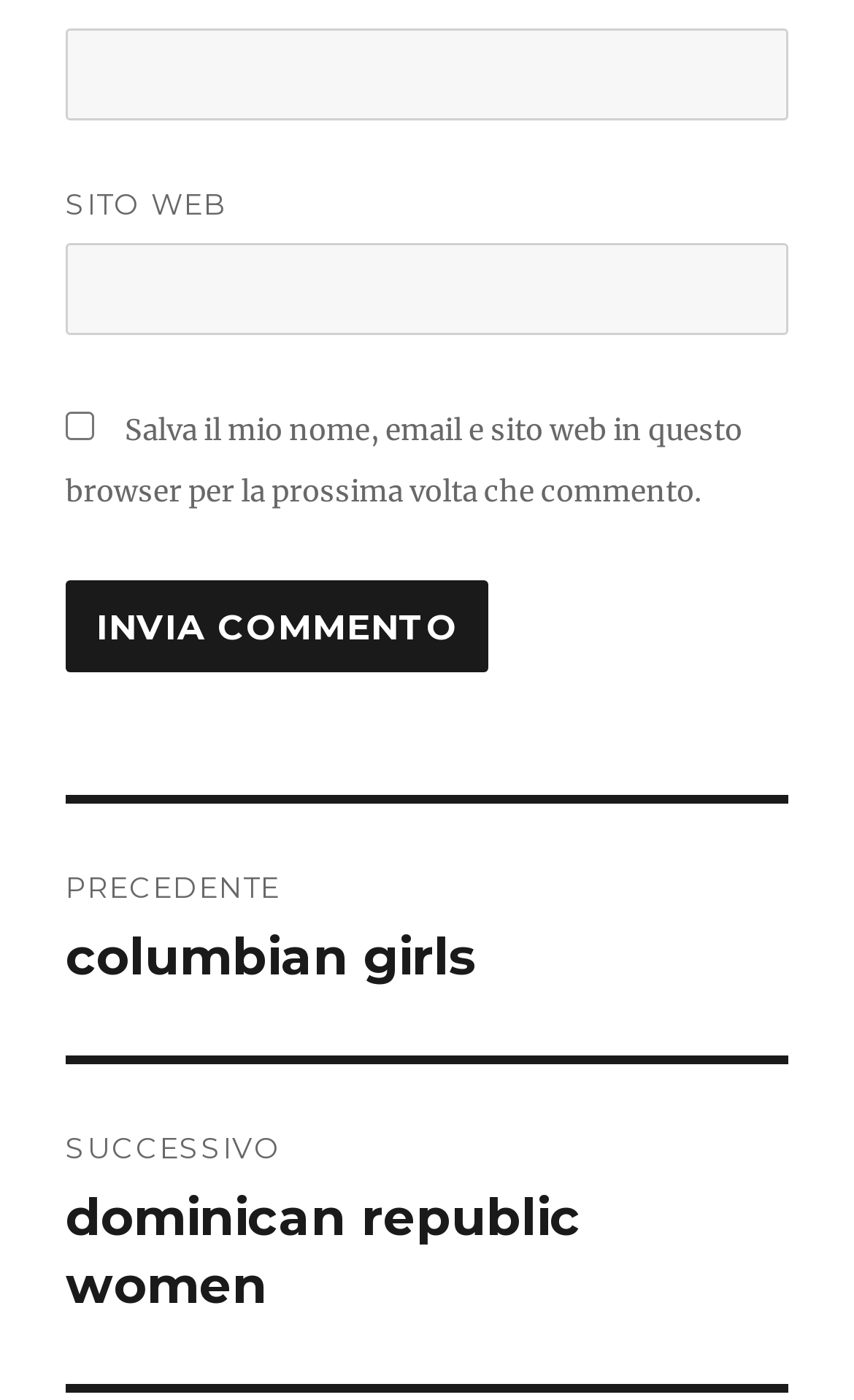Using the element description: "name="submit" value="Invia commento"", determine the bounding box coordinates for the specified UI element. The coordinates should be four float numbers between 0 and 1, [left, top, right, bottom].

[0.077, 0.415, 0.573, 0.481]